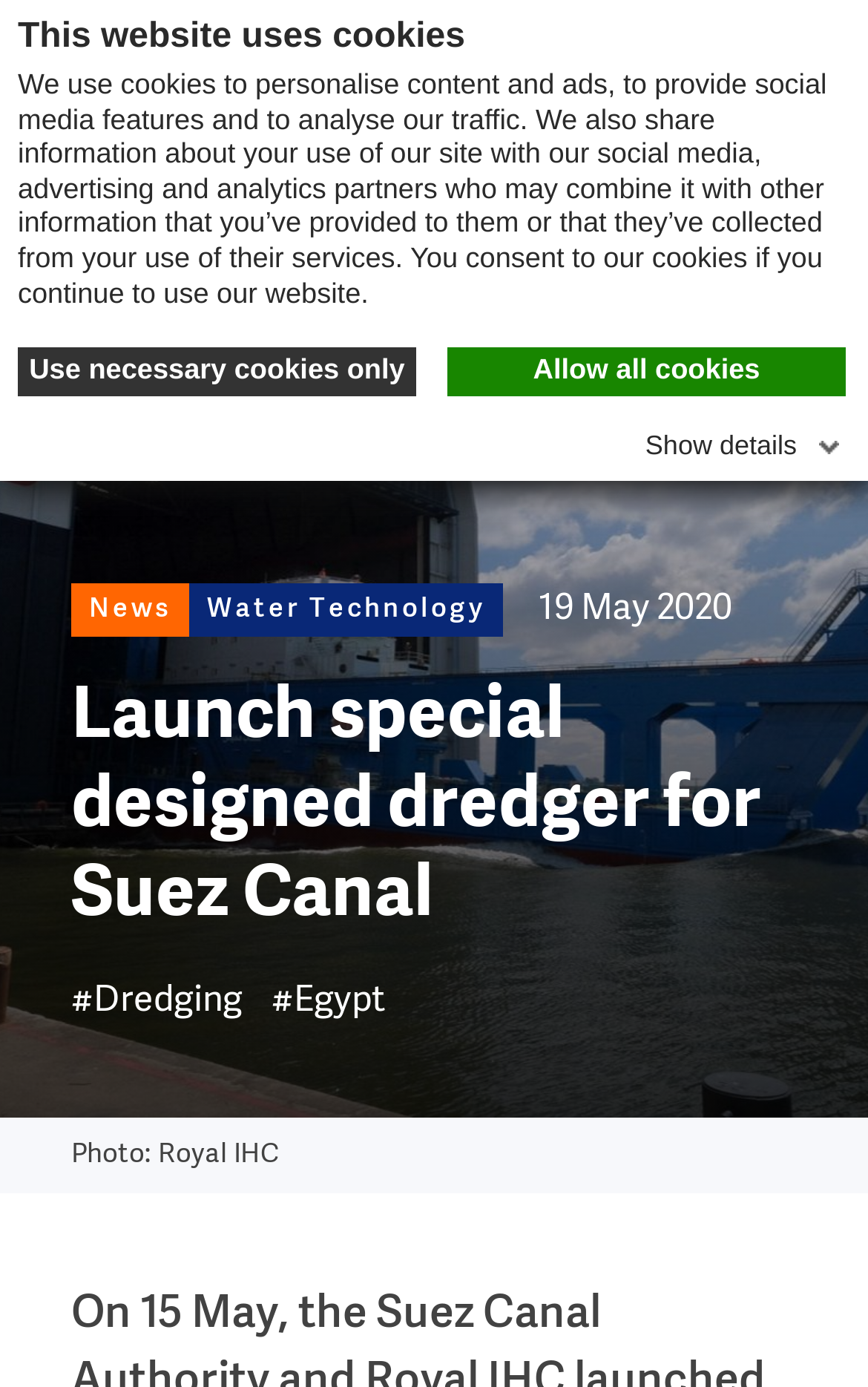Could you highlight the region that needs to be clicked to execute the instruction: "Read more about Water Technology"?

[0.218, 0.42, 0.579, 0.458]